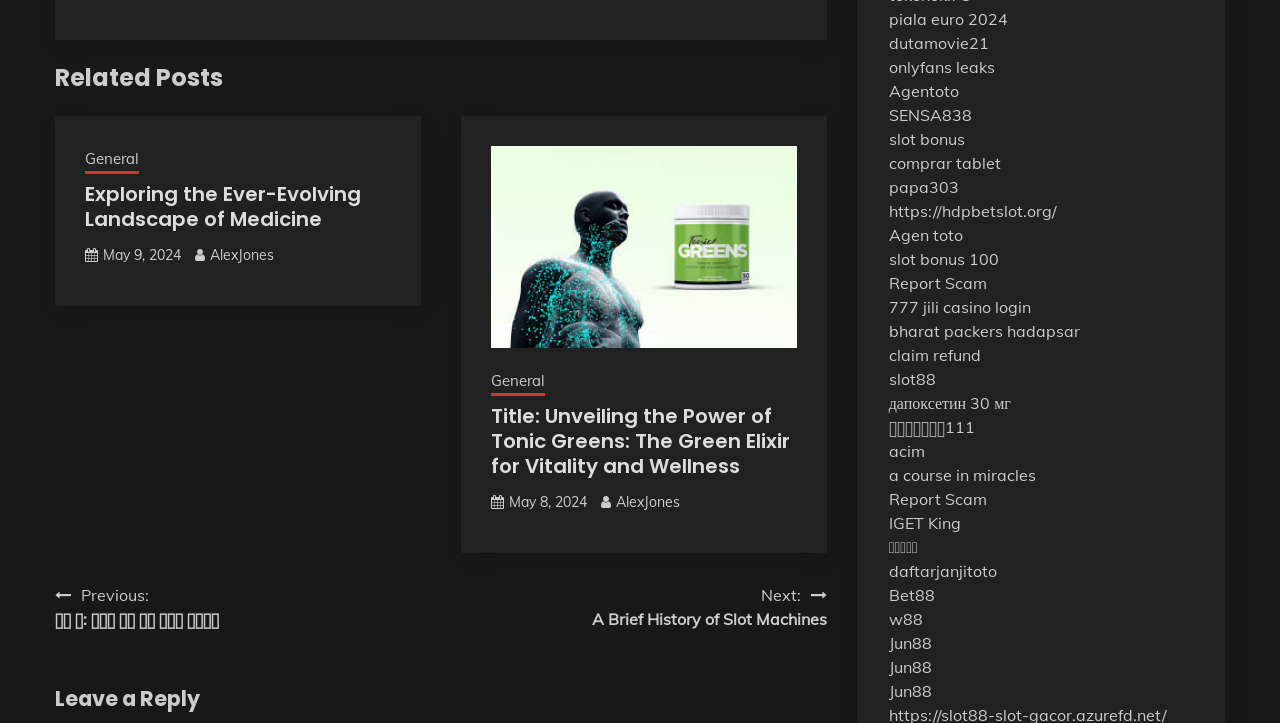Provide a short answer using a single word or phrase for the following question: 
What is the date of the first post?

May 9, 2024